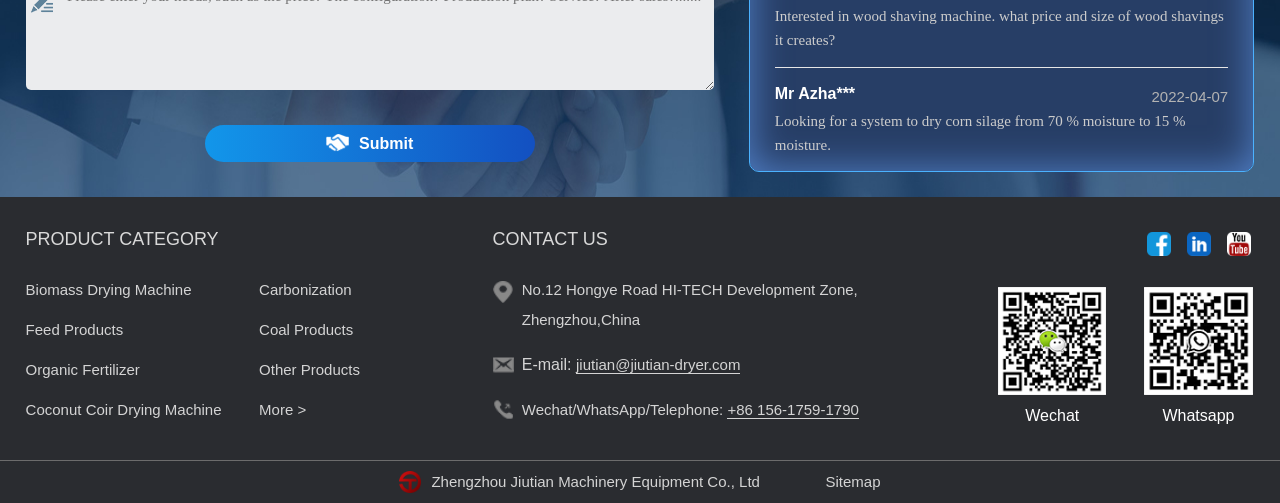Locate the bounding box coordinates of the area you need to click to fulfill this instruction: 'Click the 'Submit' button'. The coordinates must be in the form of four float numbers ranging from 0 to 1: [left, top, right, bottom].

[0.16, 0.248, 0.418, 0.323]